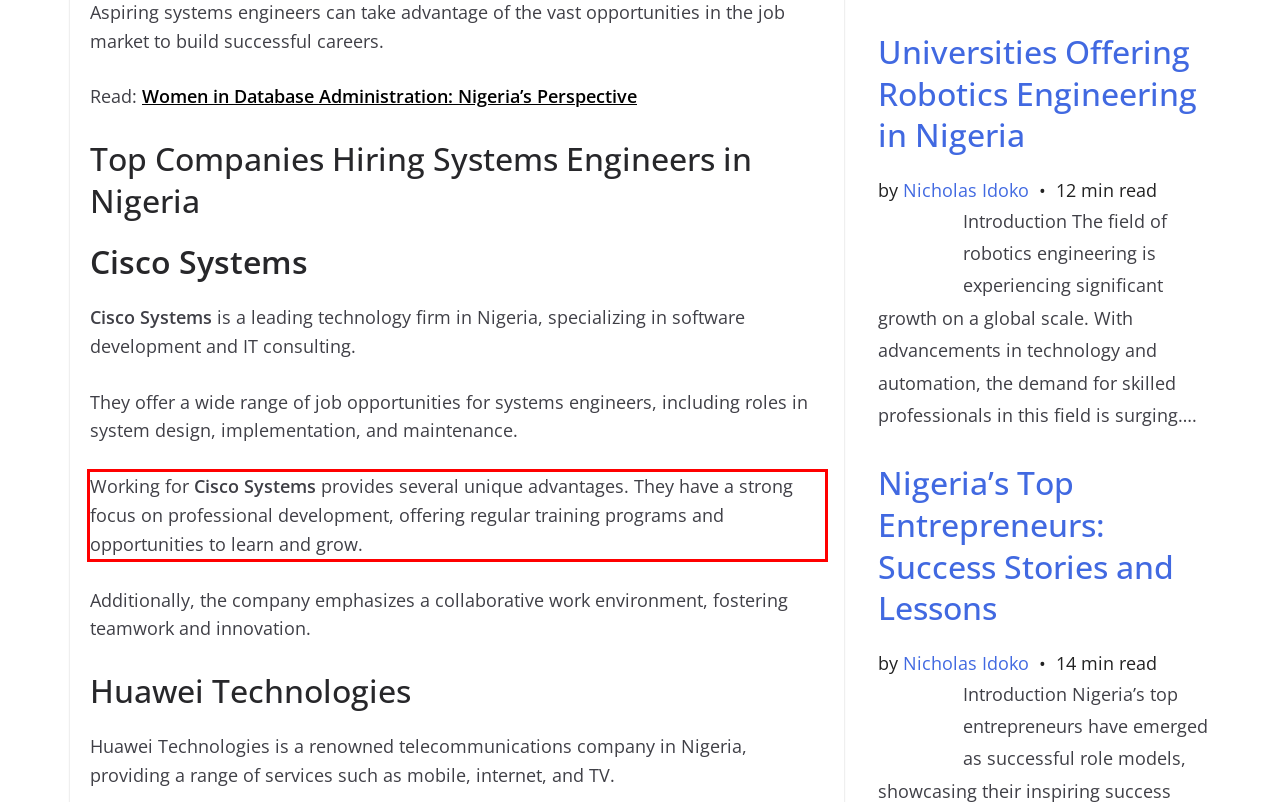Using the provided webpage screenshot, identify and read the text within the red rectangle bounding box.

Working for Cisco Systems provides several unique advantages. They have a strong focus on professional development, offering regular training programs and opportunities to learn and grow.